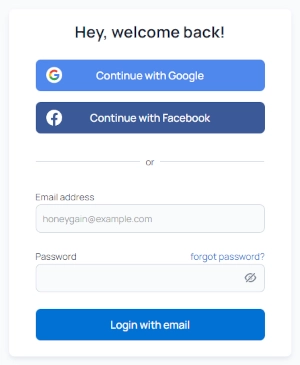What is provided for users who forgot their password?
Provide an in-depth answer to the question, covering all aspects.

A link for password recovery is provided, ensuring users can easily regain access to their account if they forgot their password.